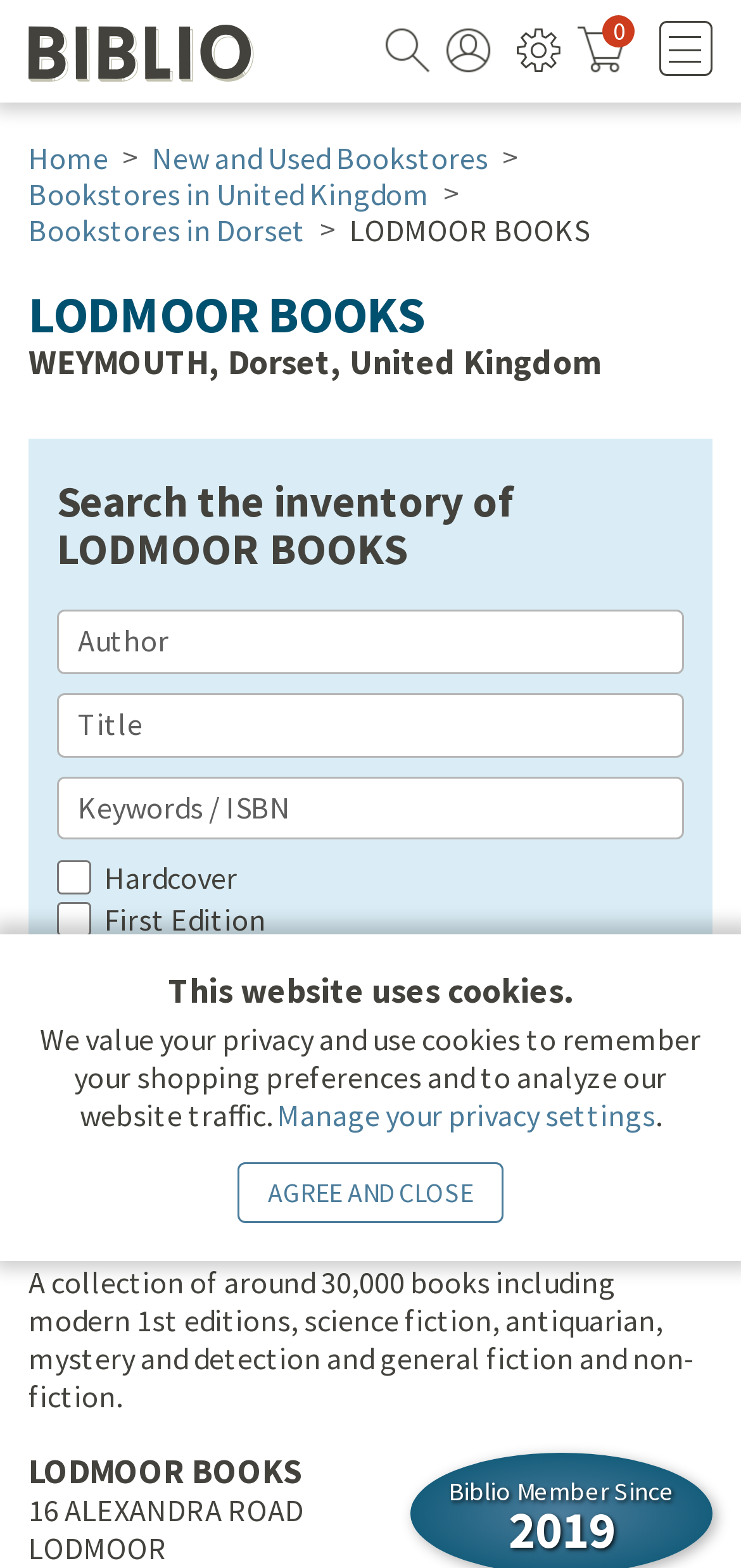Determine the bounding box coordinates of the section to be clicked to follow the instruction: "Search for books". The coordinates should be given as four float numbers between 0 and 1, formatted as [left, top, right, bottom].

[0.499, 0.08, 0.868, 0.123]